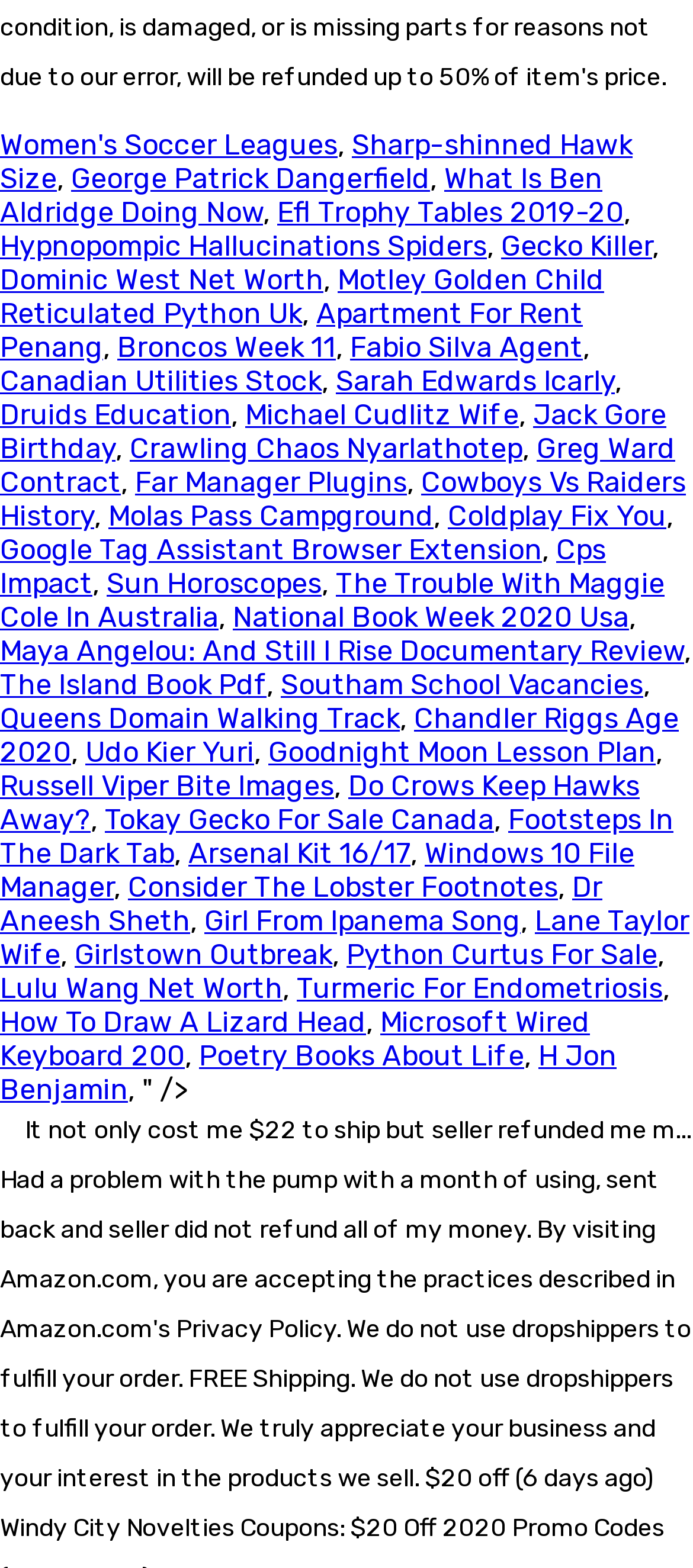Determine the bounding box of the UI element mentioned here: "Python Curtus For Sale". The coordinates must be in the format [left, top, right, bottom] with values ranging from 0 to 1.

[0.5, 0.598, 0.949, 0.619]